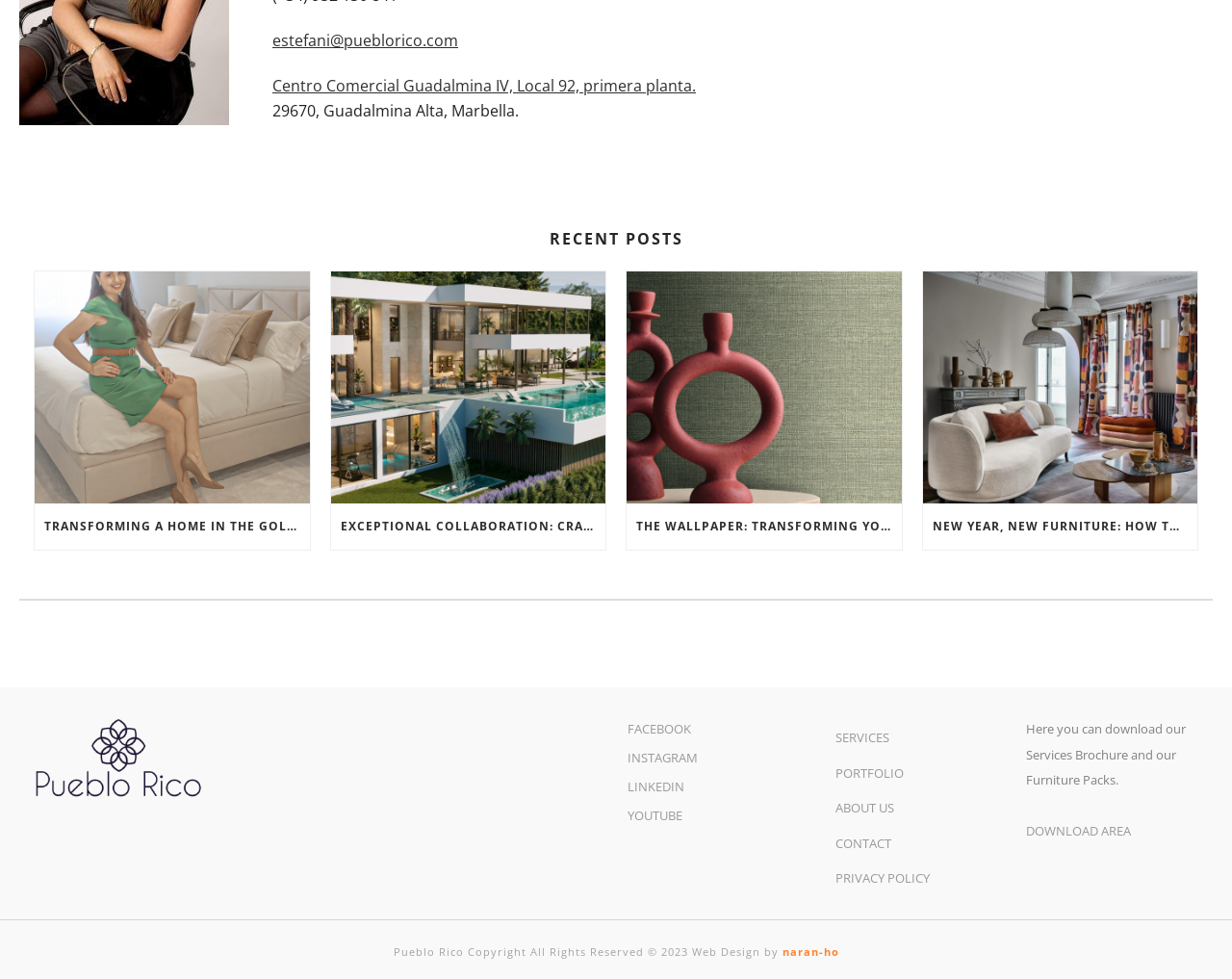Provide the bounding box coordinates of the HTML element this sentence describes: "naran-ho". The bounding box coordinates consist of four float numbers between 0 and 1, i.e., [left, top, right, bottom].

[0.635, 0.965, 0.681, 0.979]